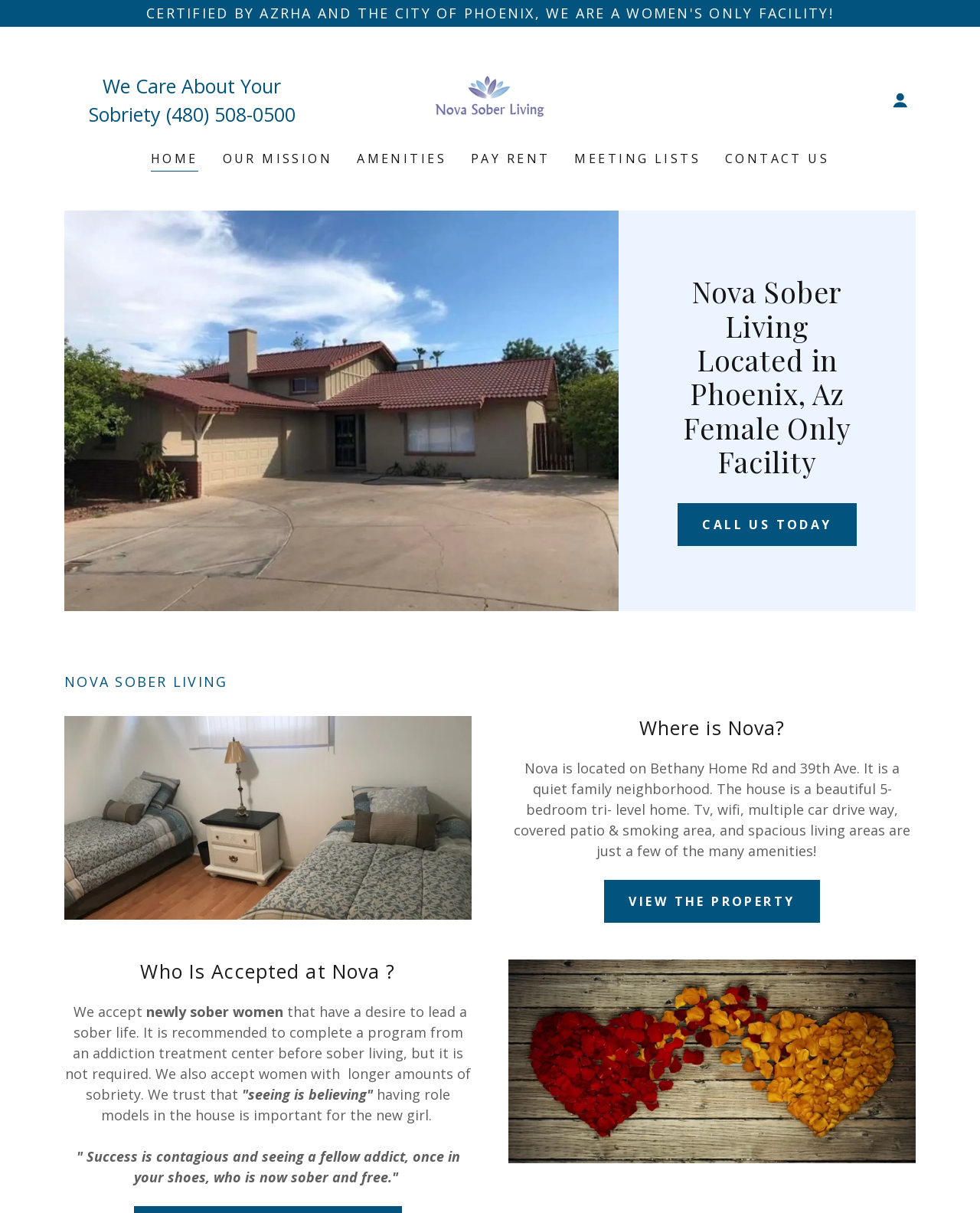What type of women are accepted at Nova?
Using the image, respond with a single word or phrase.

newly sober women